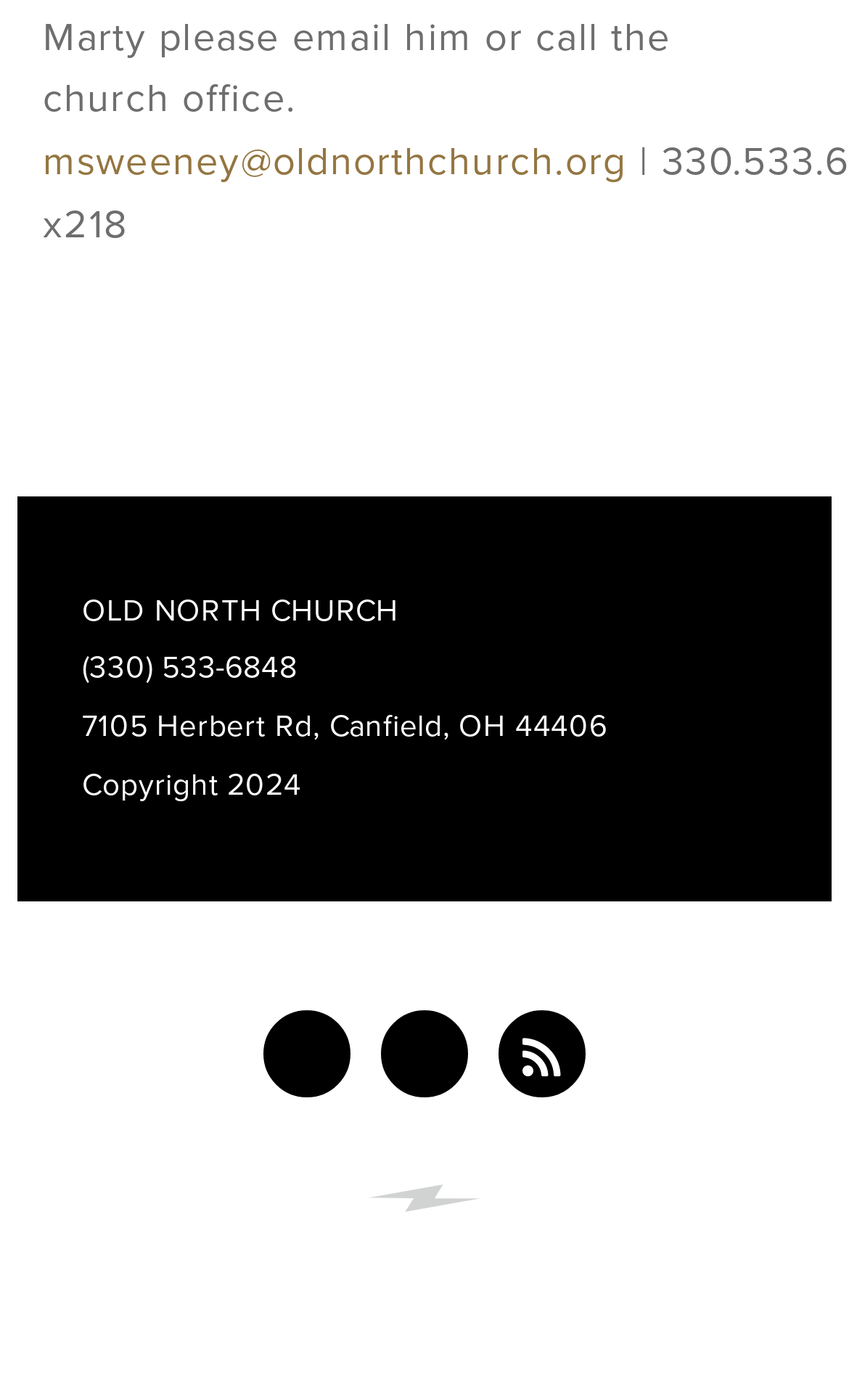Using a single word or phrase, answer the following question: 
What is the church's address?

7105 Herbert Rd, Canfield, OH 44406